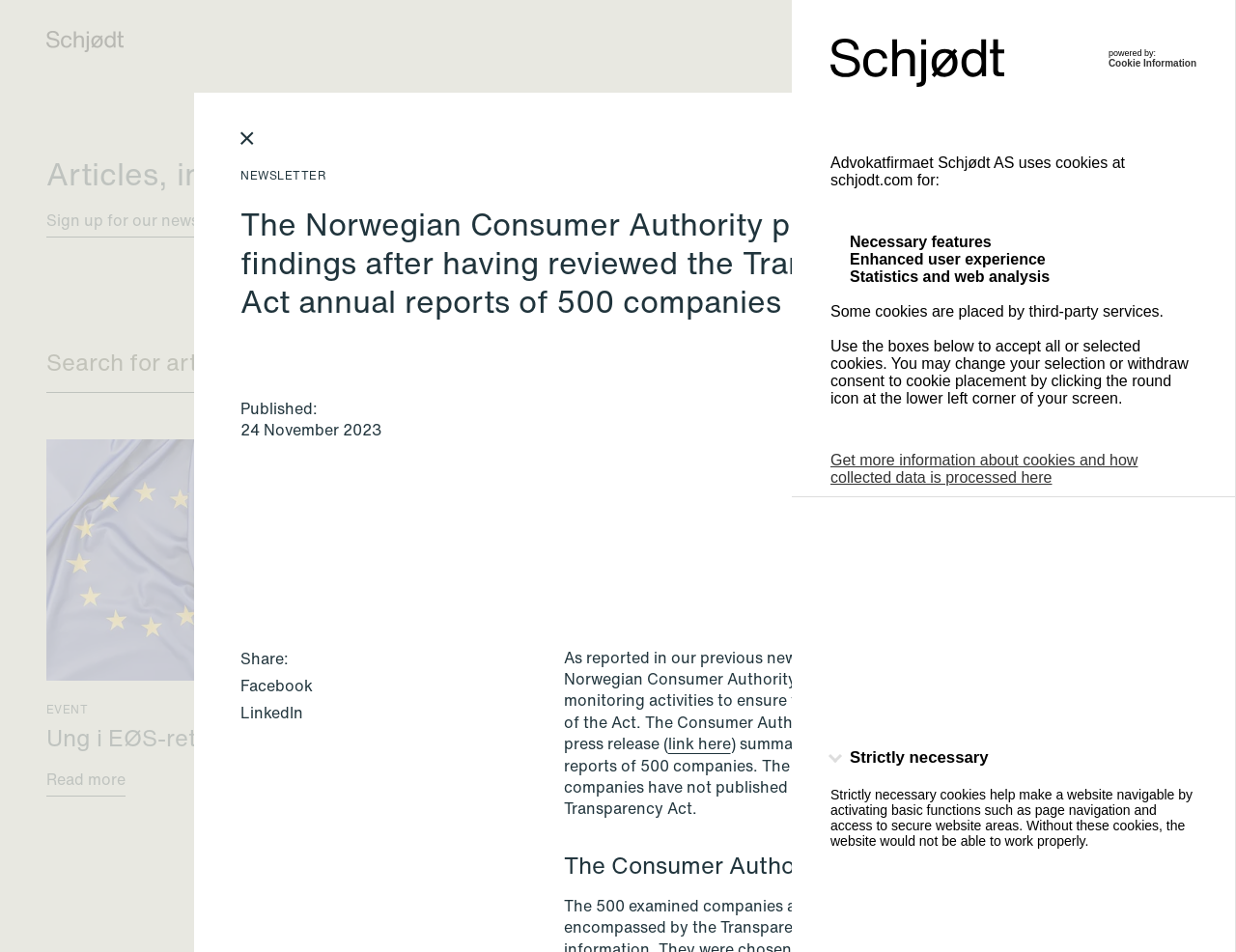What is the topic of the event 'Ung i EØS-rett'?
Please describe in detail the information shown in the image to answer the question.

The webpage lists an event called 'Ung i EØS-rett', which appears to be related to EØS-rett, a topic likely related to European Economic Area law.